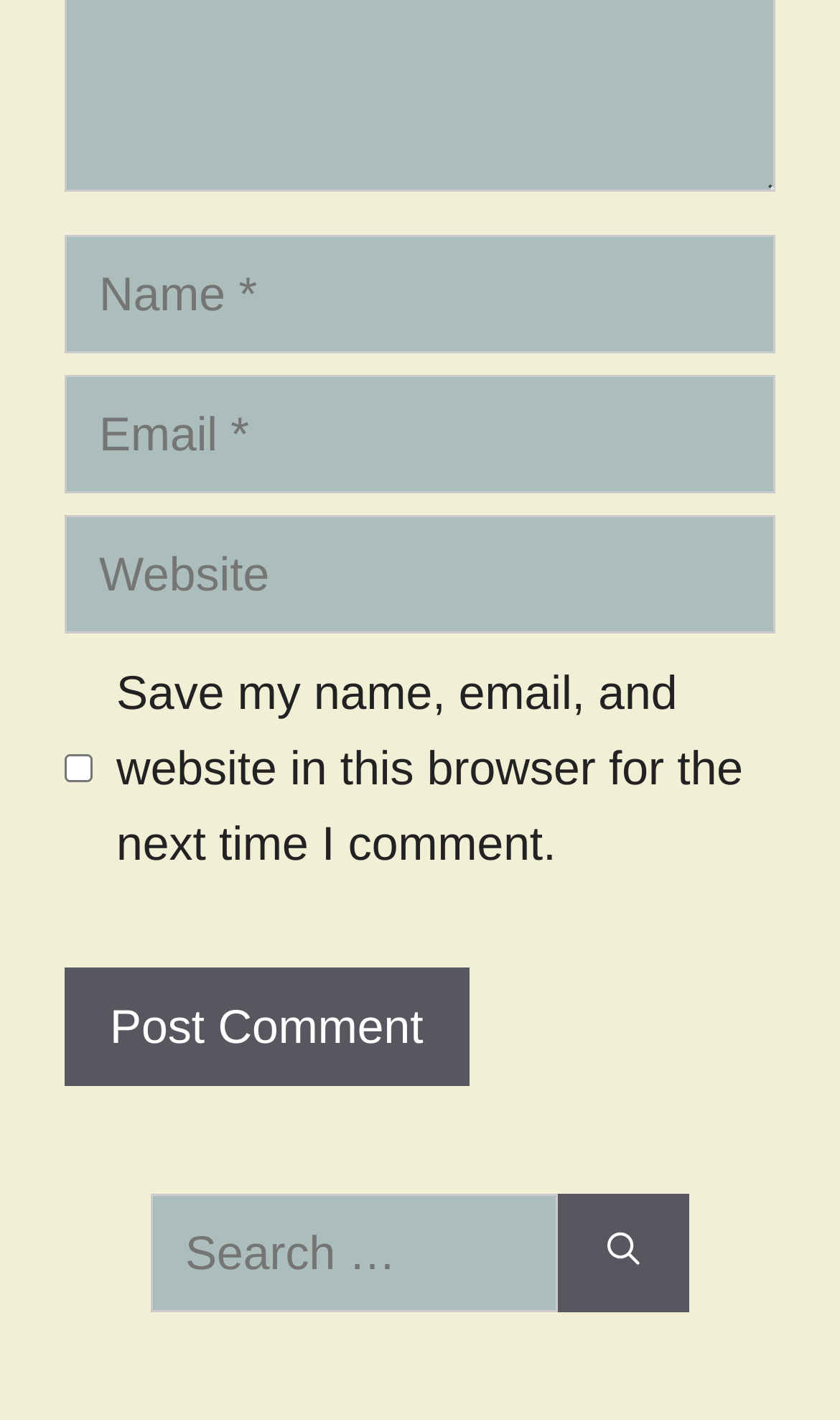Please determine the bounding box coordinates for the UI element described as: "parent_node: Comment name="url" placeholder="Website"".

[0.077, 0.362, 0.923, 0.446]